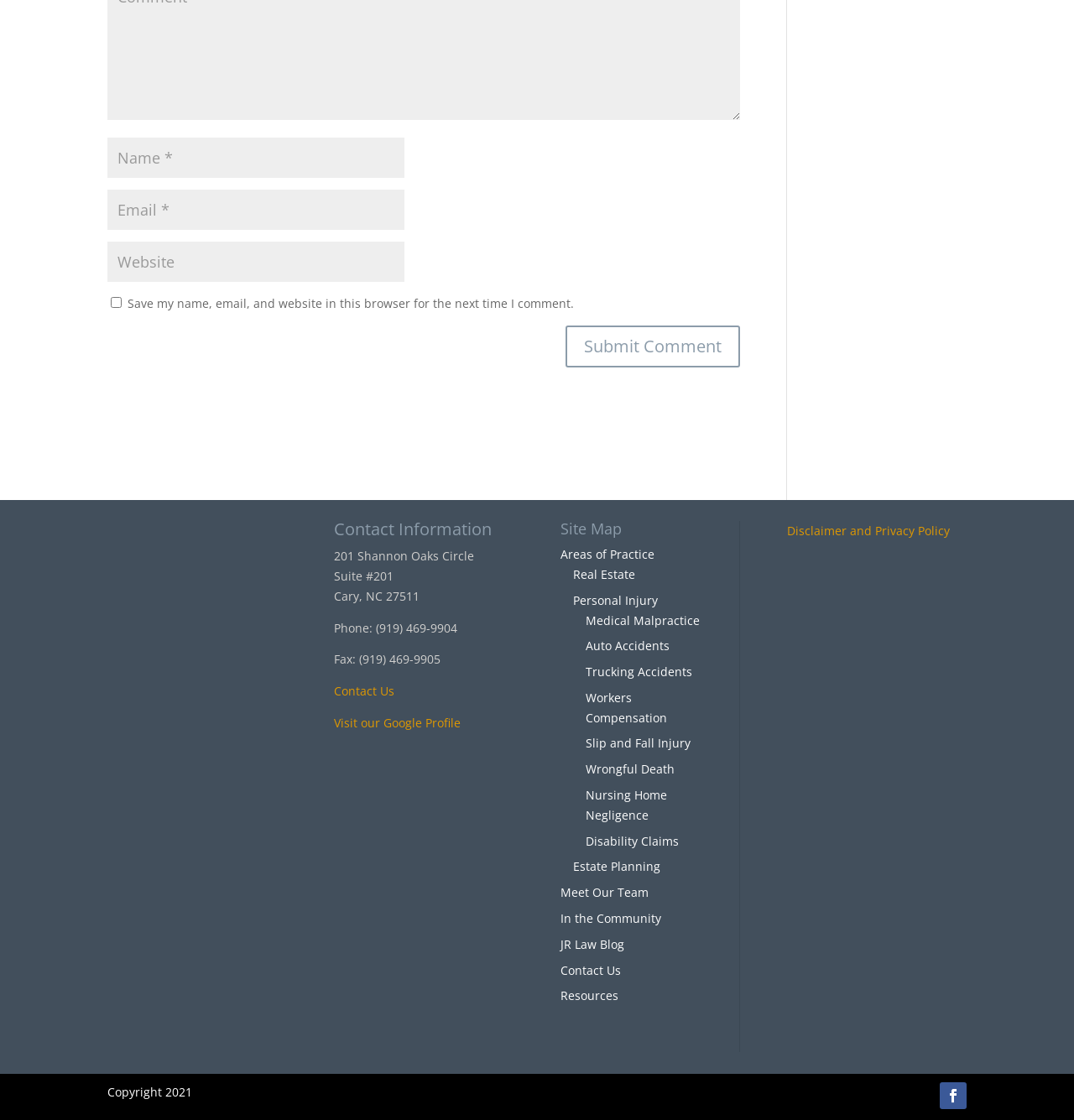What is the purpose of the form at the top of the page?
Answer the question with a detailed explanation, including all necessary information.

The form at the top of the page has fields for name, email, and website, and a submit button labeled 'Submit Comment'. This suggests that the purpose of the form is to allow users to leave a comment on the webpage.